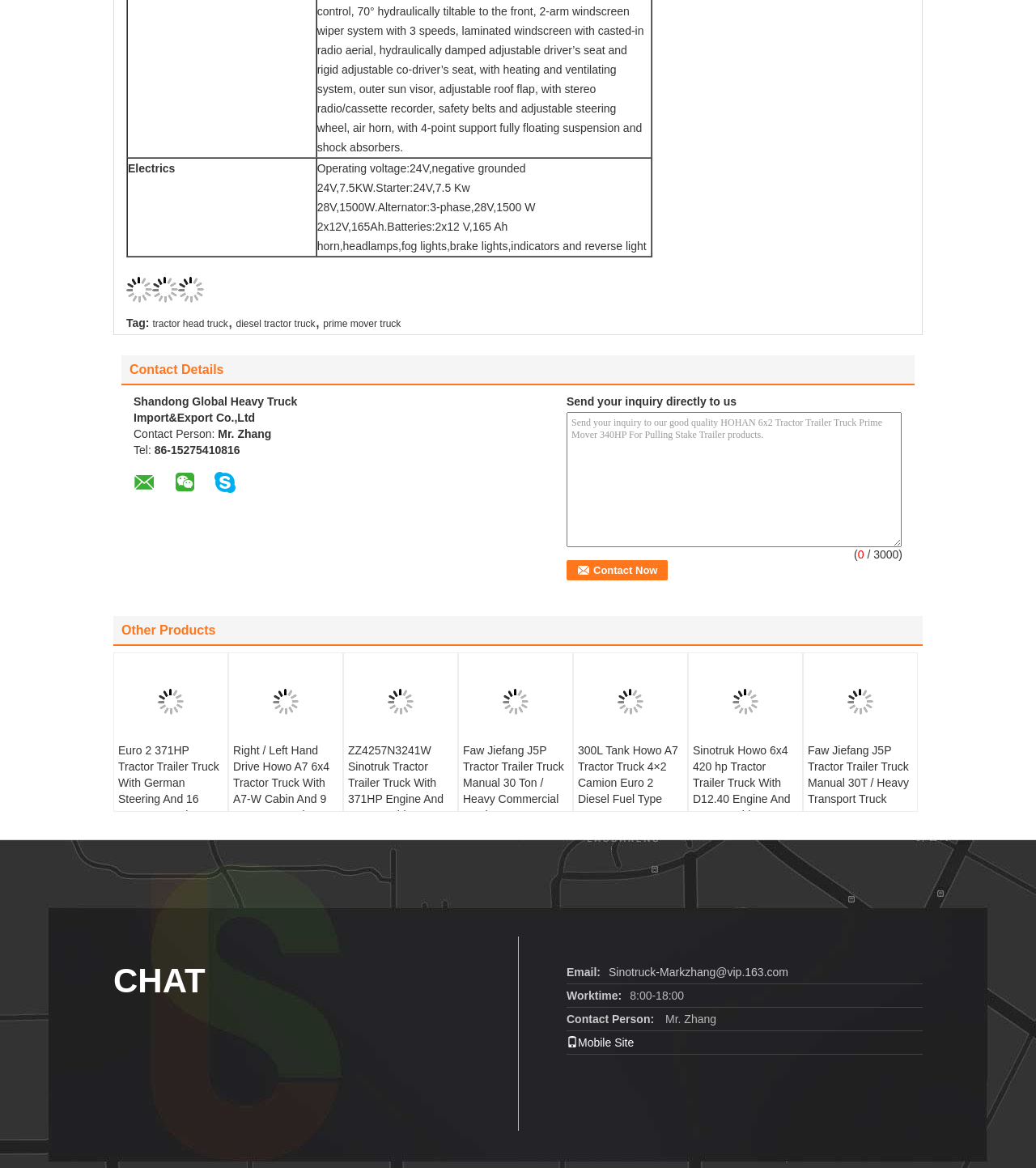Please specify the bounding box coordinates of the clickable section necessary to execute the following command: "Chat with the customer service".

[0.109, 0.823, 0.198, 0.858]